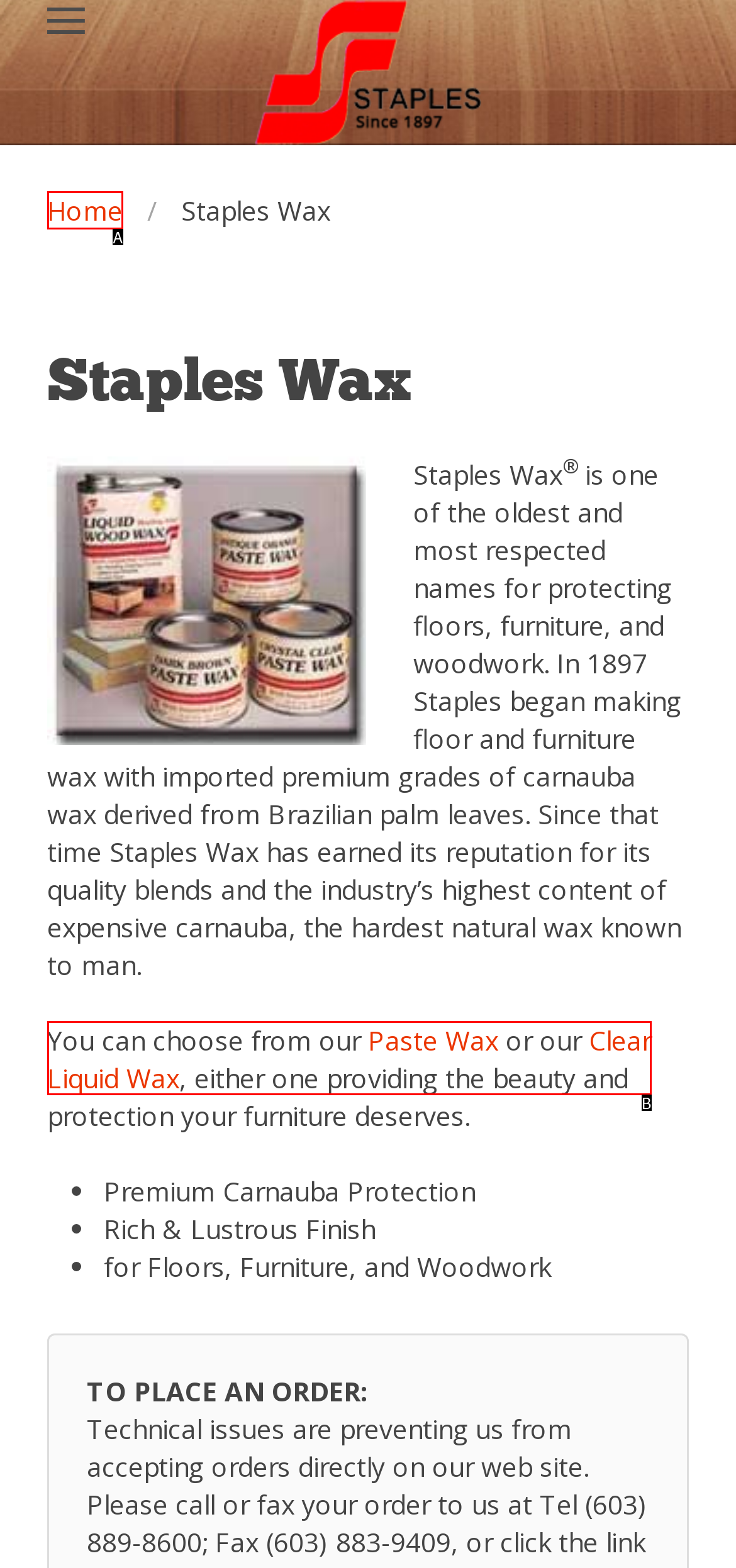Determine which option matches the description: alt="News". Answer using the letter of the option.

None